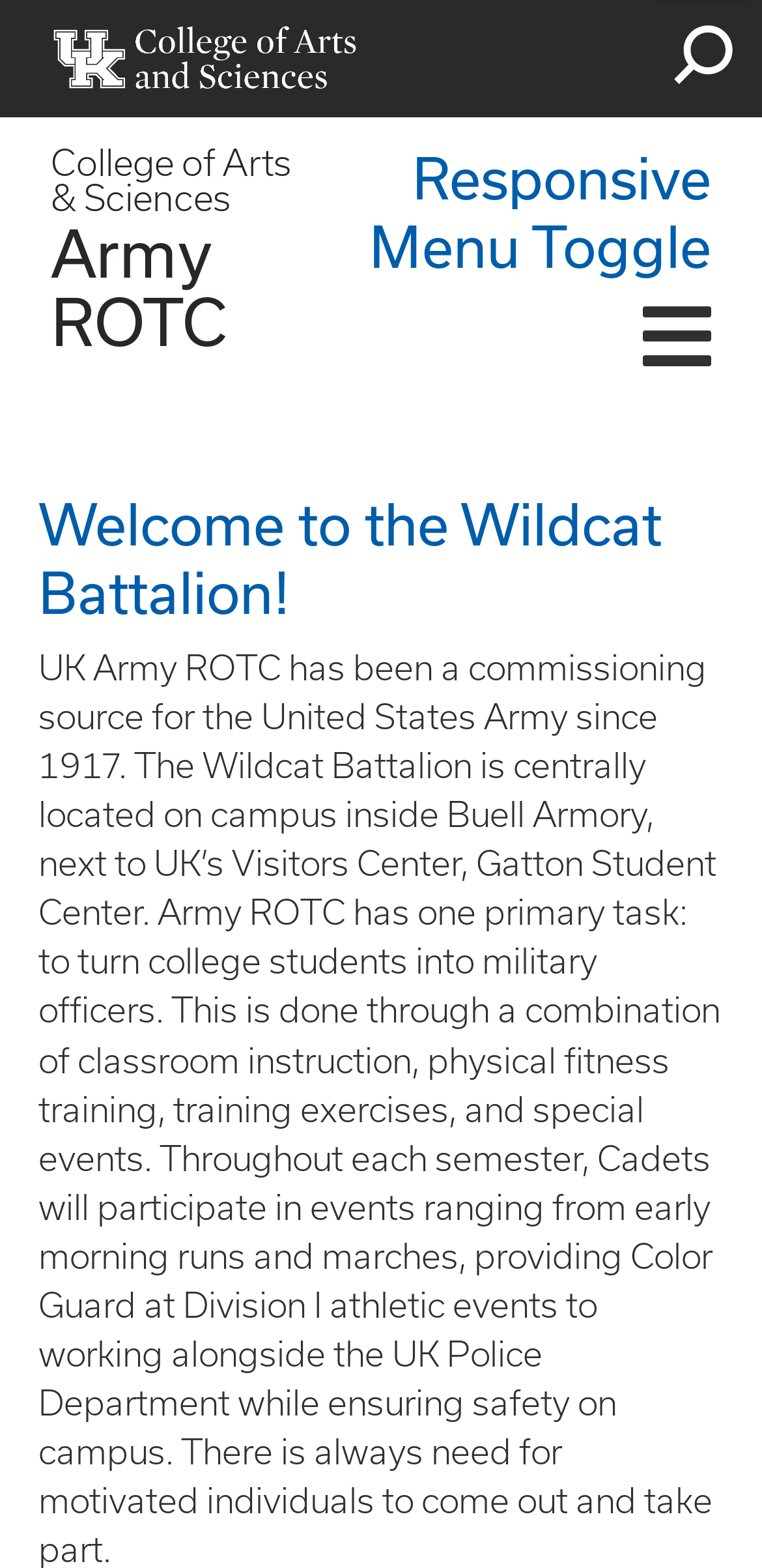Extract the bounding box of the UI element described as: "Army ROTC".

[0.067, 0.137, 0.297, 0.228]